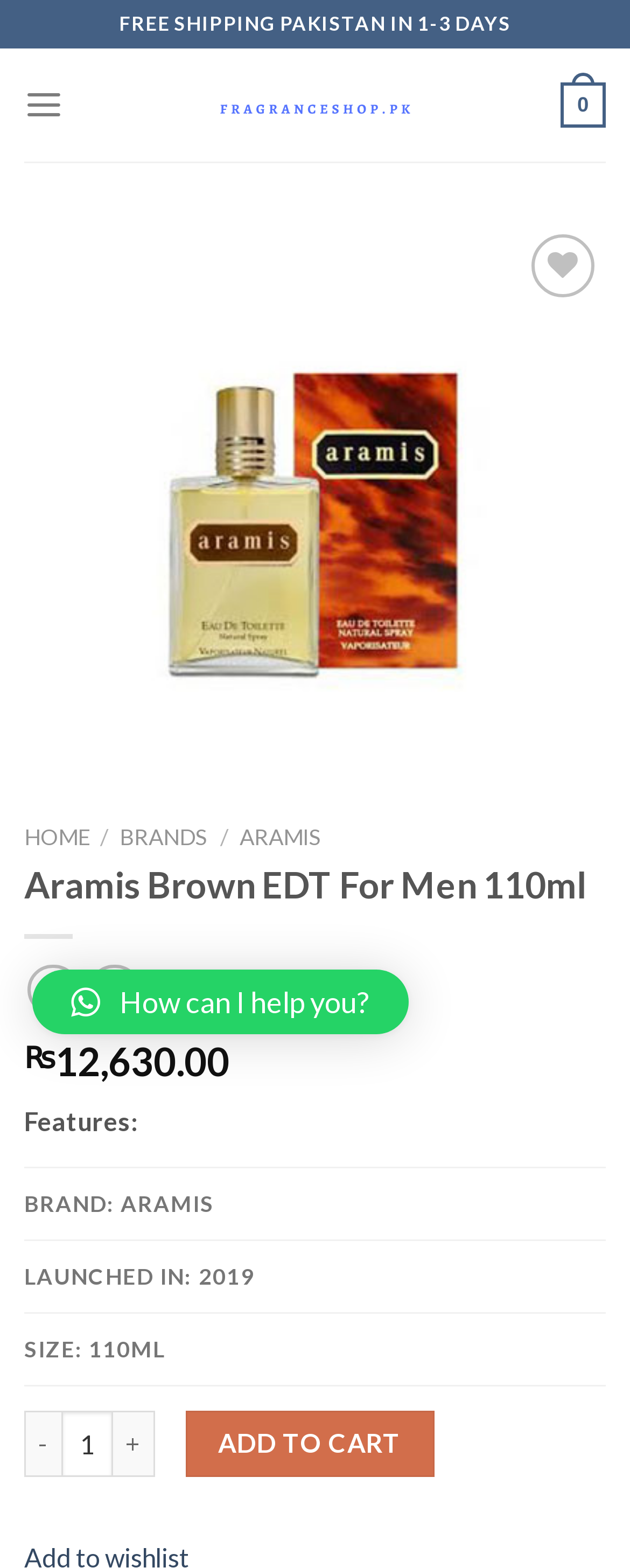Please specify the bounding box coordinates of the clickable region to carry out the following instruction: "Click on the 'Menu' link". The coordinates should be four float numbers between 0 and 1, in the format [left, top, right, bottom].

[0.038, 0.042, 0.101, 0.092]